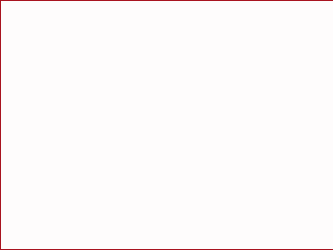Respond to the question below with a concise word or phrase:
What aspect of Mars is the article focusing on?

Detriment of Mars